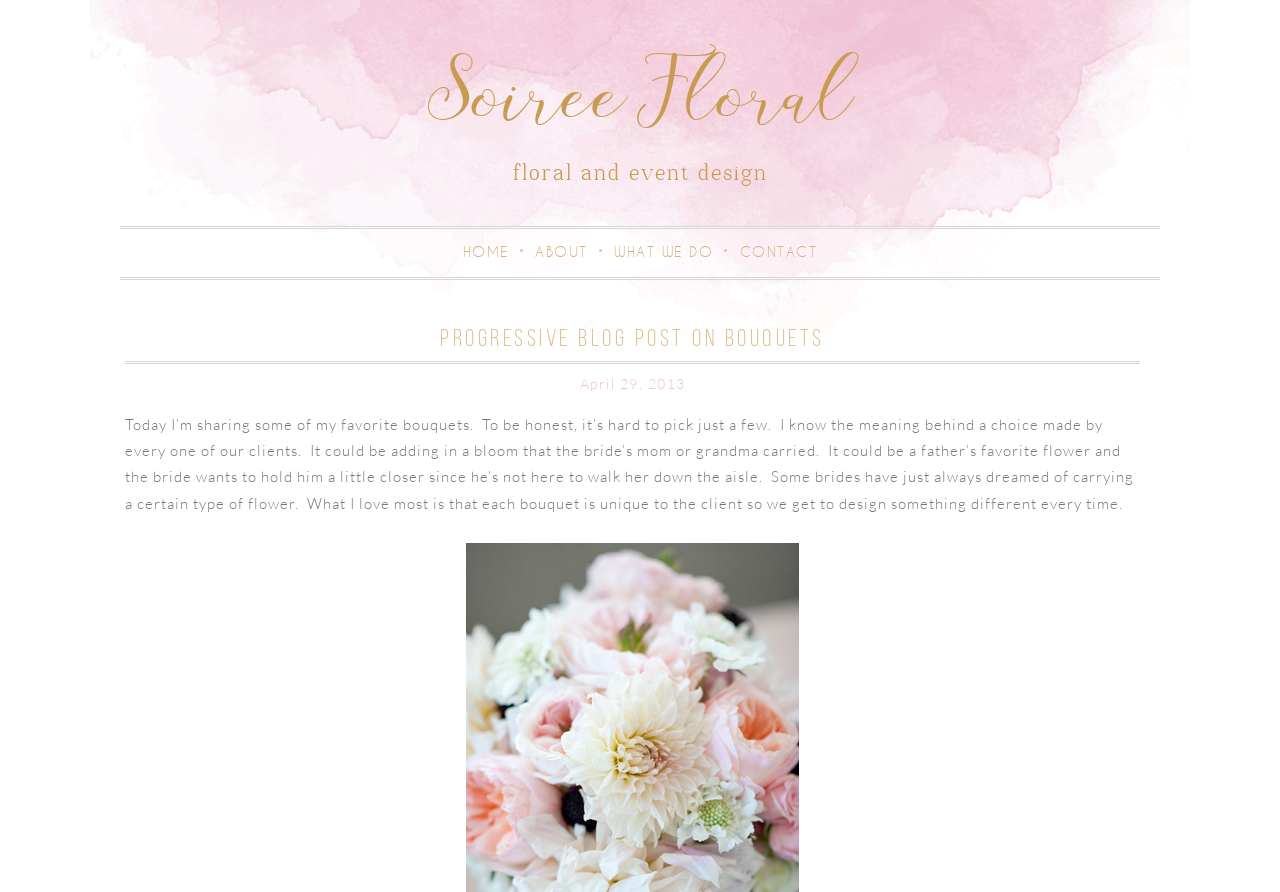Find the coordinates for the bounding box of the element with this description: "parent_node: Search for: value="Search"".

None